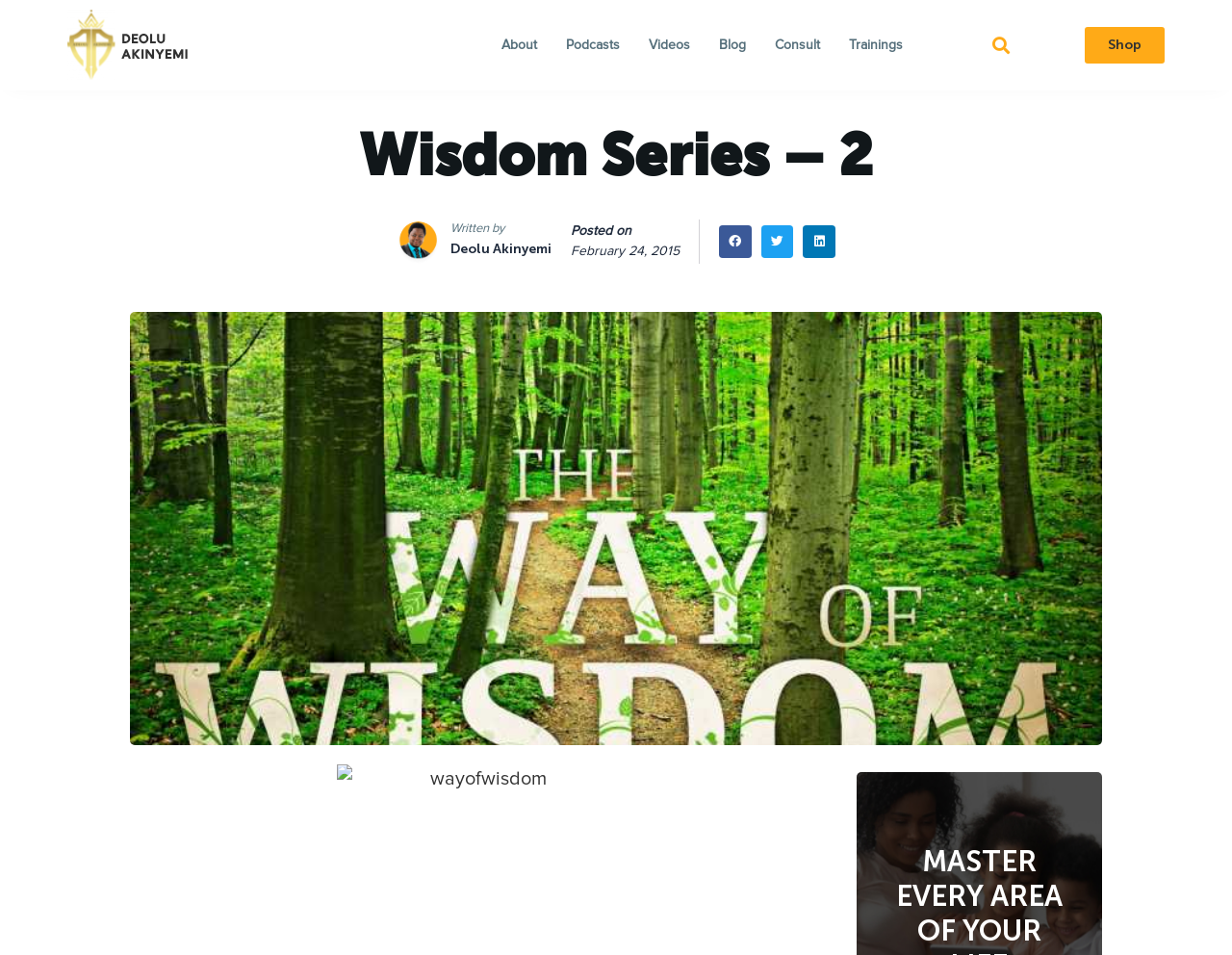What is the text of the webpage's headline?

Wisdom Series – 2